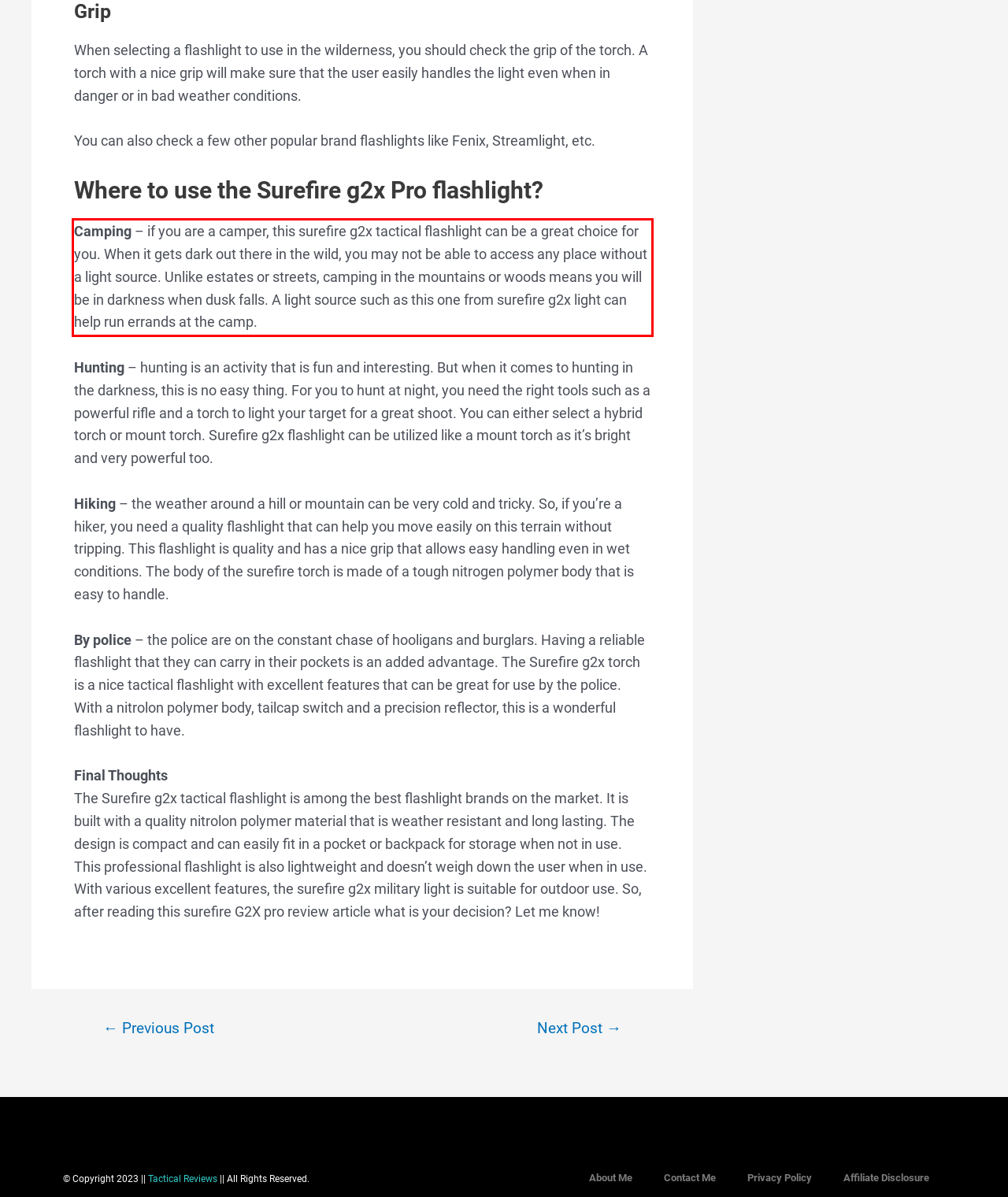Using the provided screenshot of a webpage, recognize and generate the text found within the red rectangle bounding box.

Camping – if you are a camper, this surefire g2x tactical flashlight can be a great choice for you. When it gets dark out there in the wild, you may not be able to access any place without a light source. Unlike estates or streets, camping in the mountains or woods means you will be in darkness when dusk falls. A light source such as this one from surefire g2x light can help run errands at the camp.